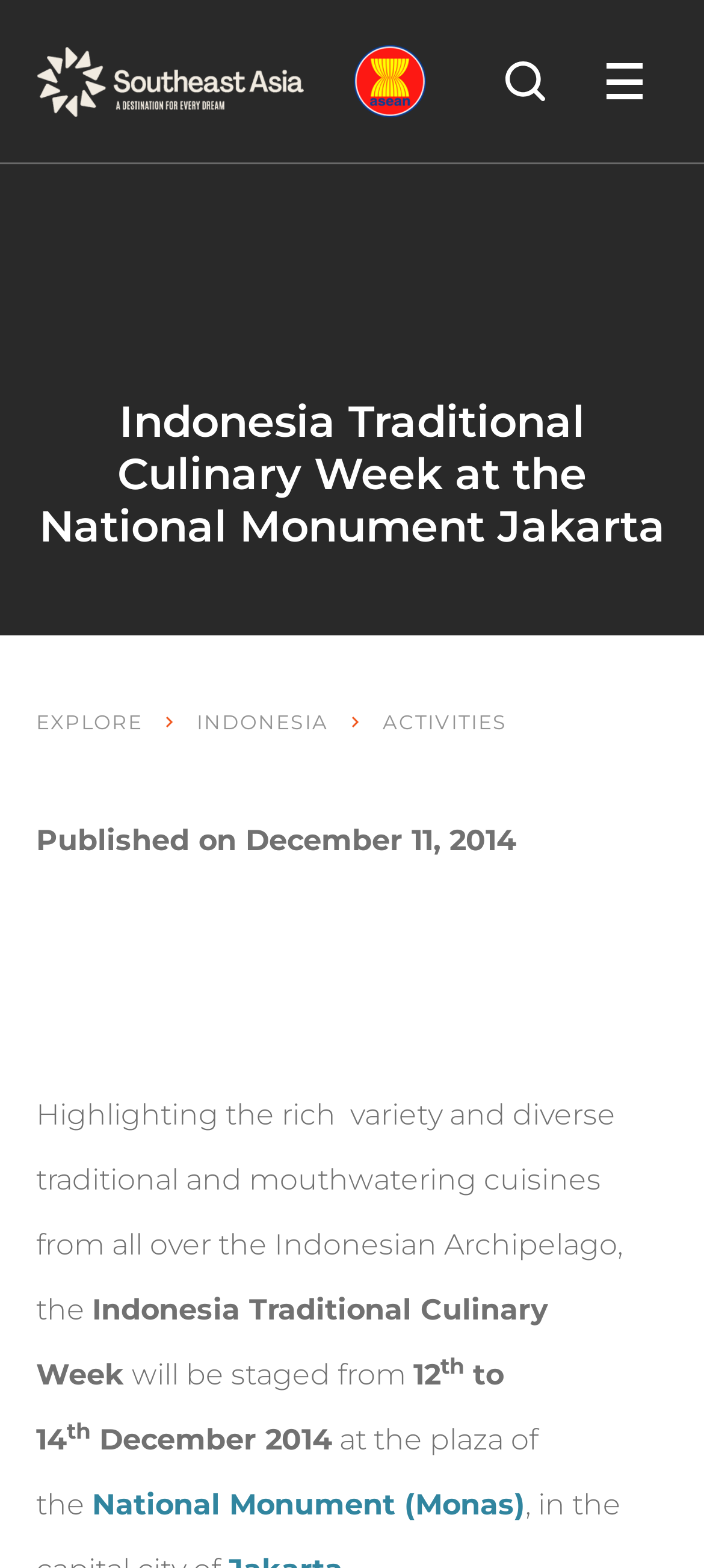Use the details in the image to answer the question thoroughly: 
When is the event taking place?

The event is taking place from December 12 to 14, 2014, as mentioned in the text 'will be staged from 12th to 14 December 2014'.